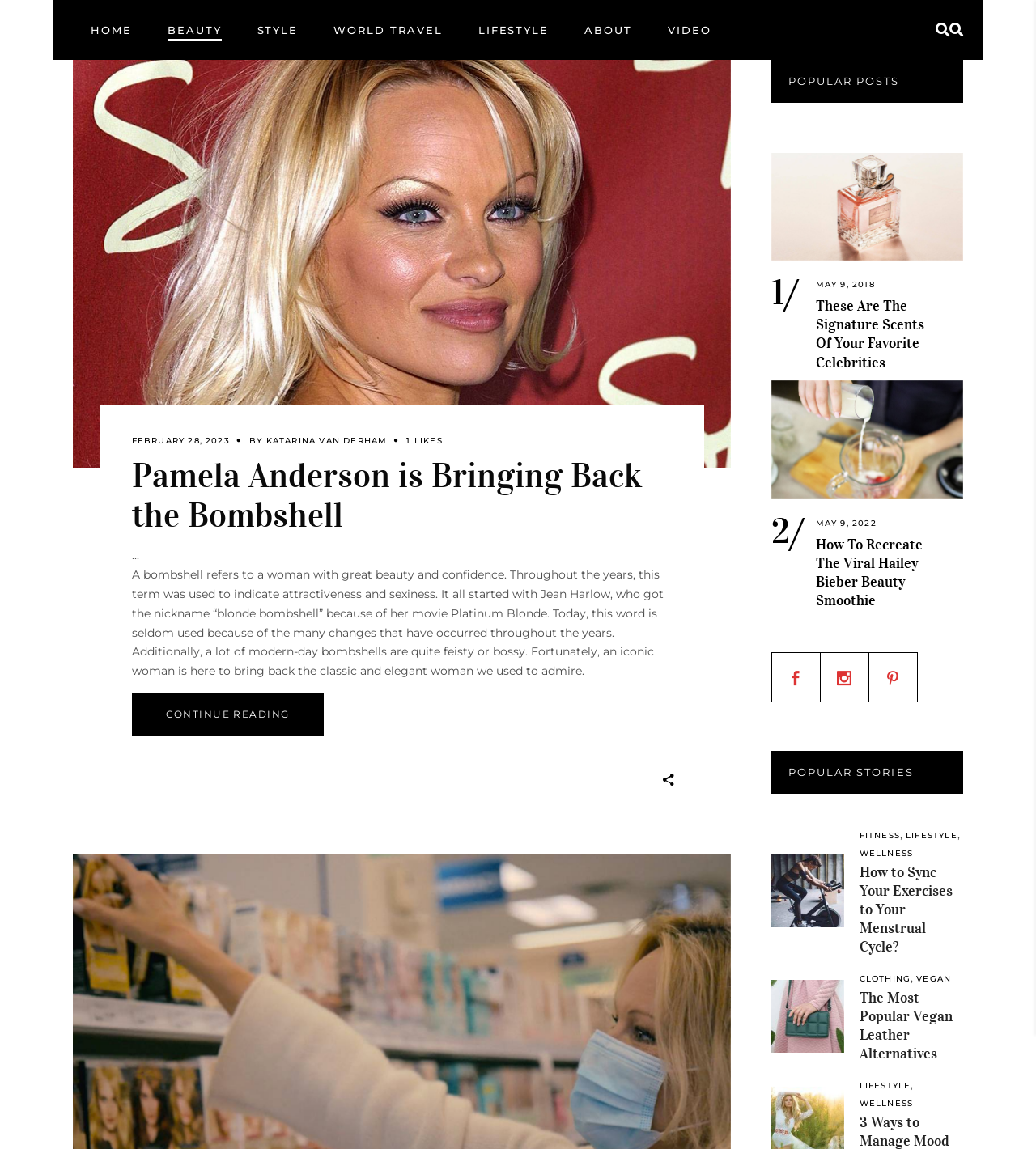From the webpage screenshot, predict the bounding box of the UI element that matches this description: "Continue Reading".

[0.127, 0.603, 0.312, 0.64]